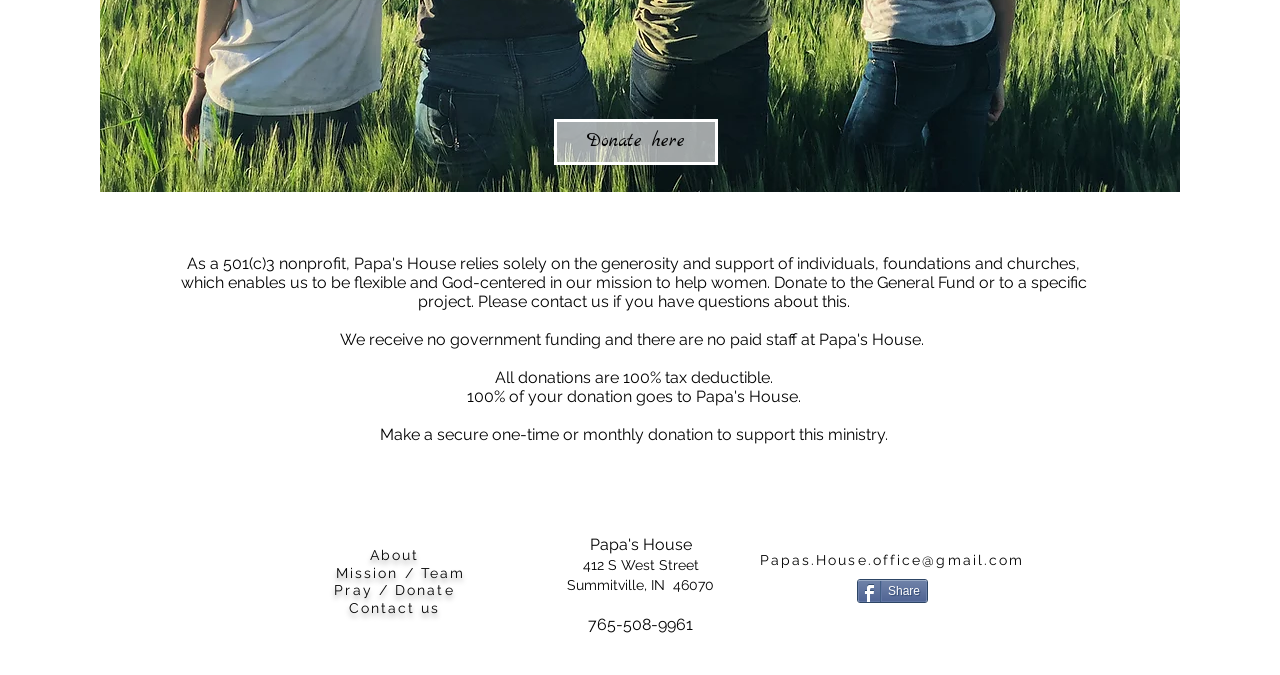Provide the bounding box coordinates of the HTML element this sentence describes: "Donate here". The bounding box coordinates consist of four float numbers between 0 and 1, i.e., [left, top, right, bottom].

[0.433, 0.176, 0.561, 0.244]